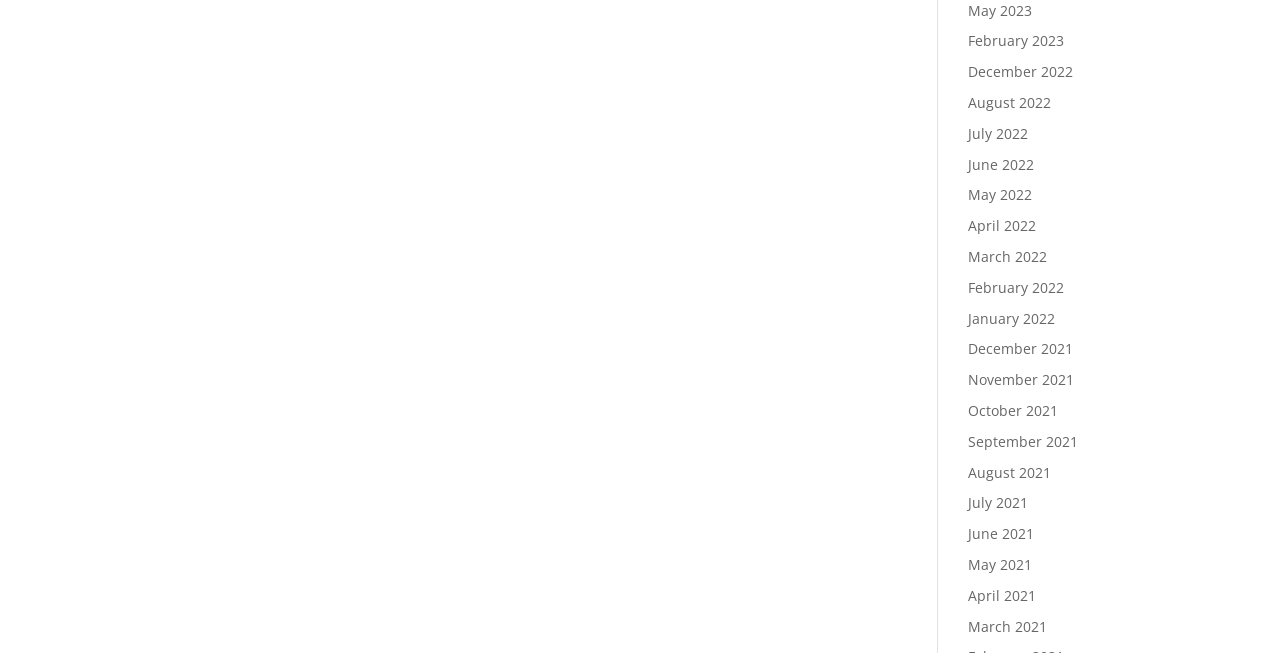Determine the bounding box coordinates of the target area to click to execute the following instruction: "access June 2022."

[0.756, 0.237, 0.808, 0.266]